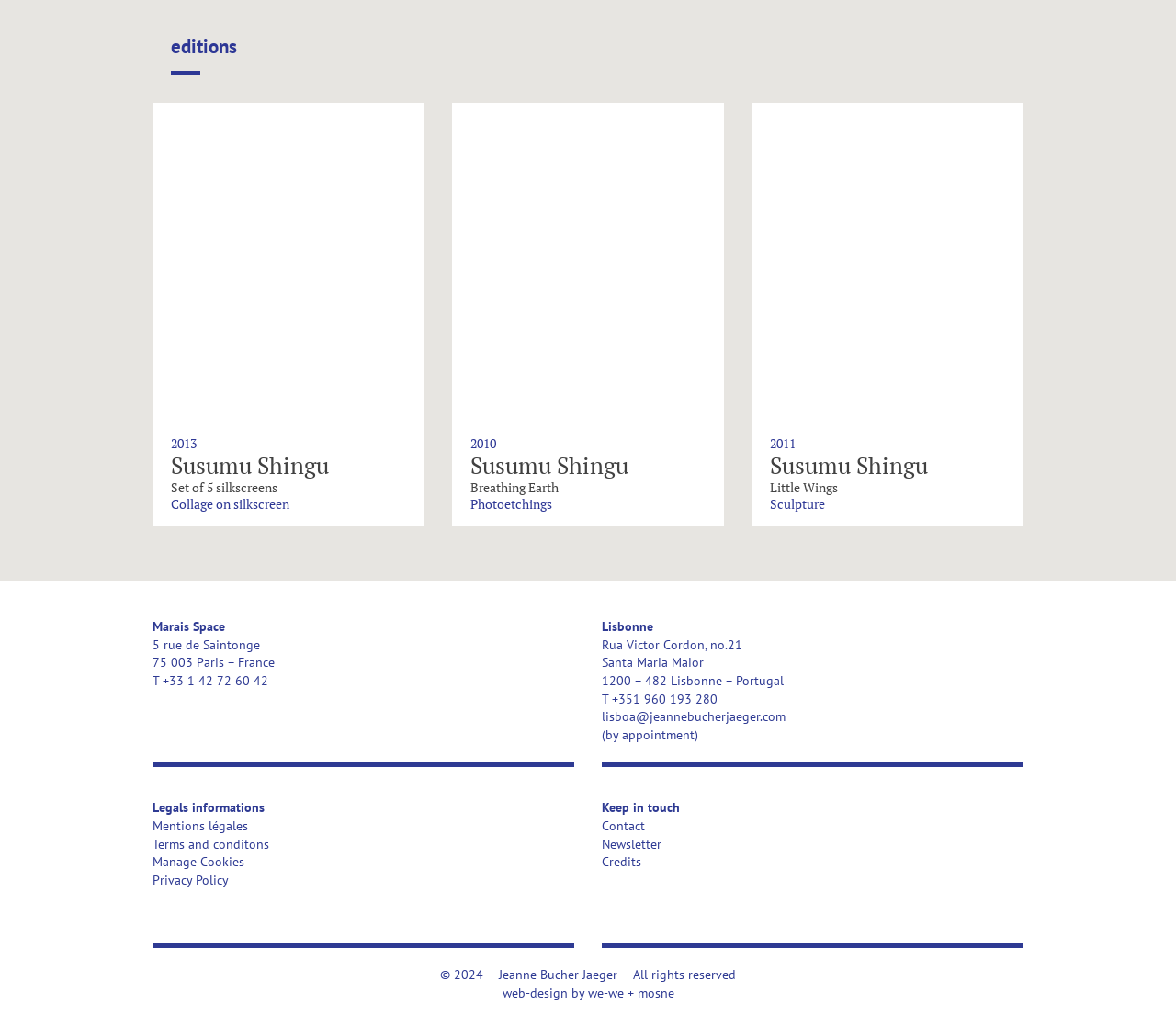Using the webpage screenshot, locate the HTML element that fits the following description and provide its bounding box: "mosne".

[0.542, 0.96, 0.573, 0.976]